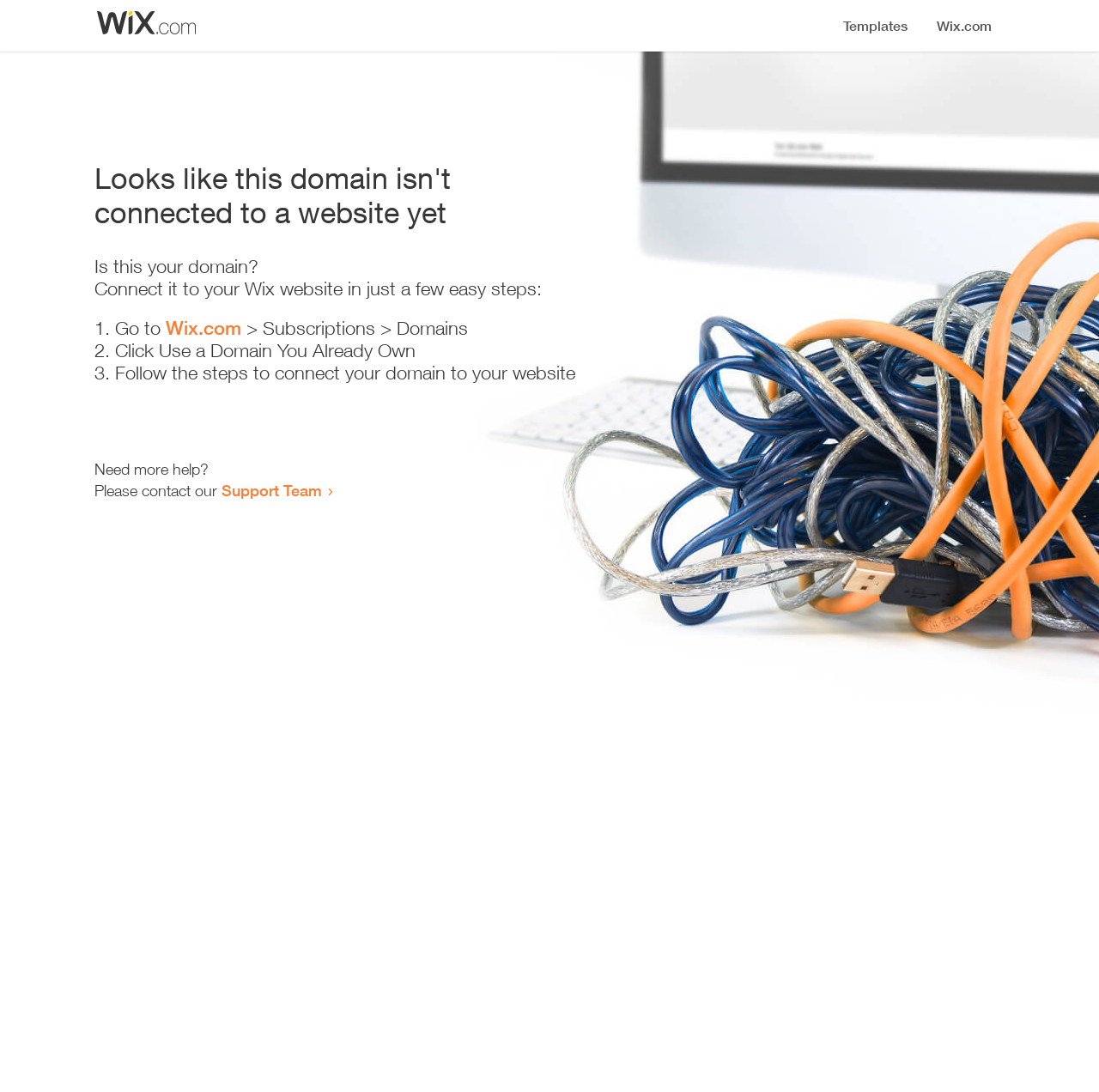From the given element description: "Wix.com", find the bounding box for the UI element. Provide the coordinates as four float numbers between 0 and 1, in the order [left, top, right, bottom].

[0.151, 0.29, 0.22, 0.311]